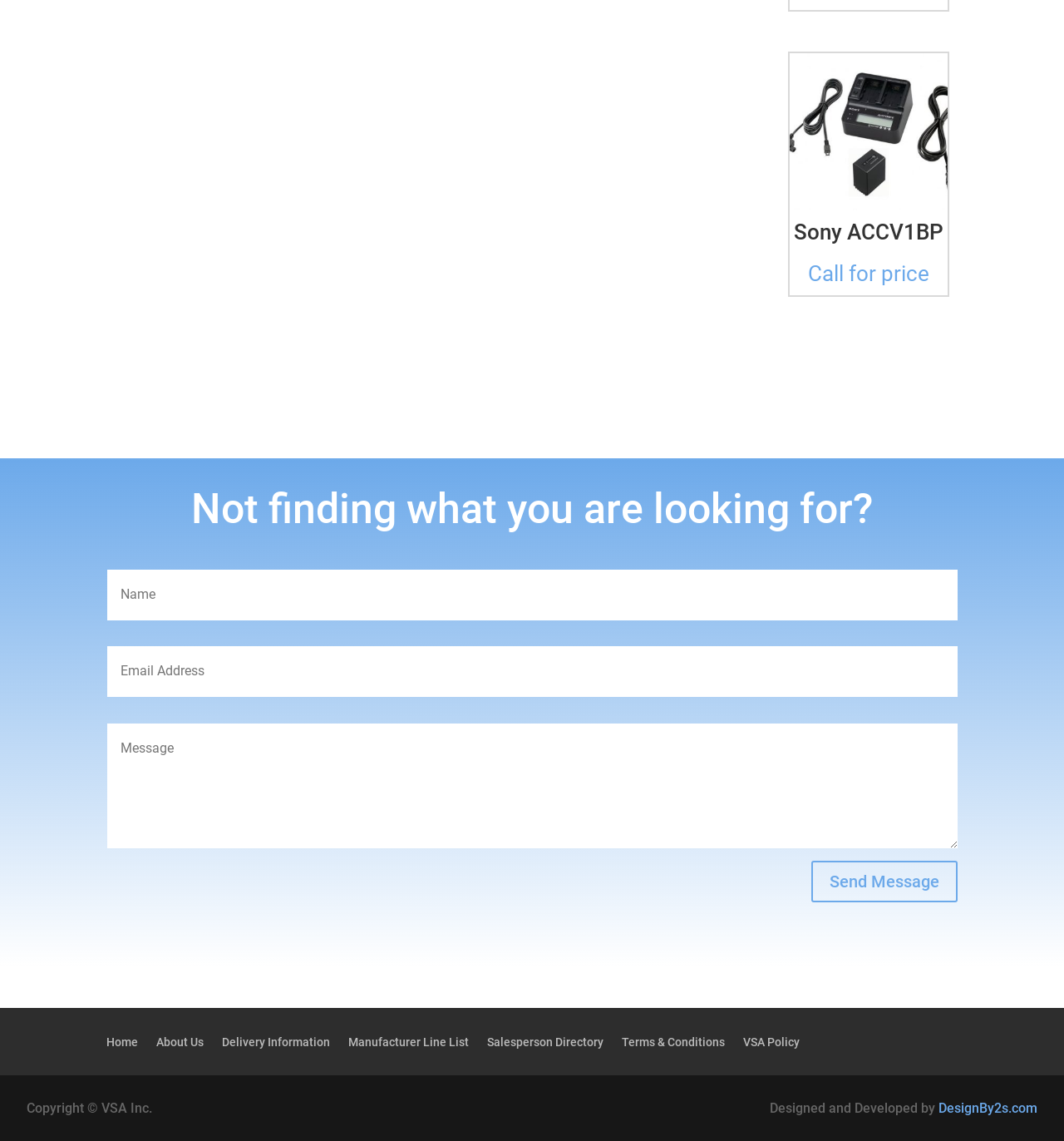Give a short answer to this question using one word or a phrase:
How many textboxes are available?

3